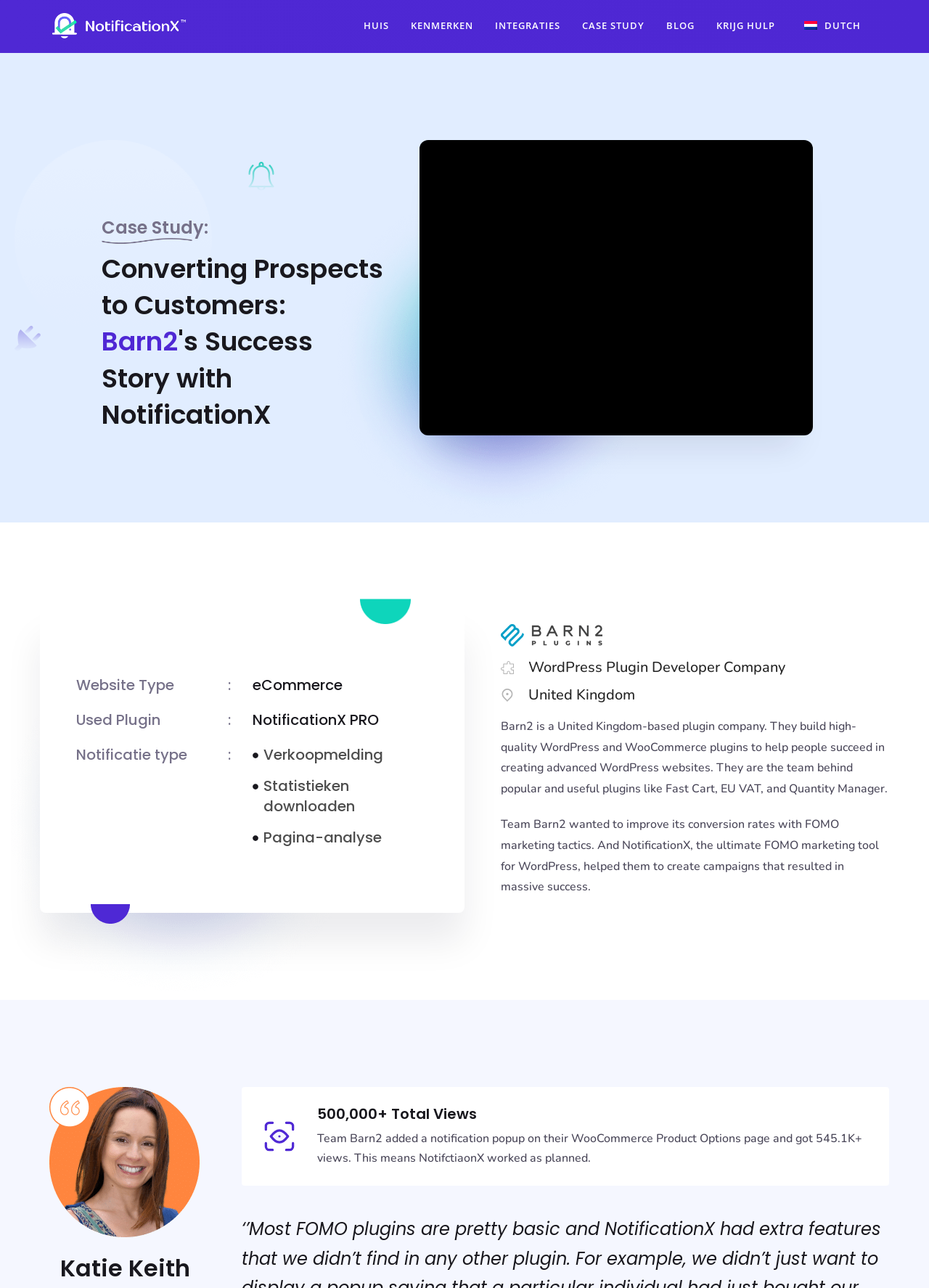Refer to the image and provide an in-depth answer to the question: 
What type of website is Barn2?

Based on the webpage, I found the heading 'Website Type :' and its corresponding answer 'eCommerce', which indicates that Barn2 is an eCommerce website.